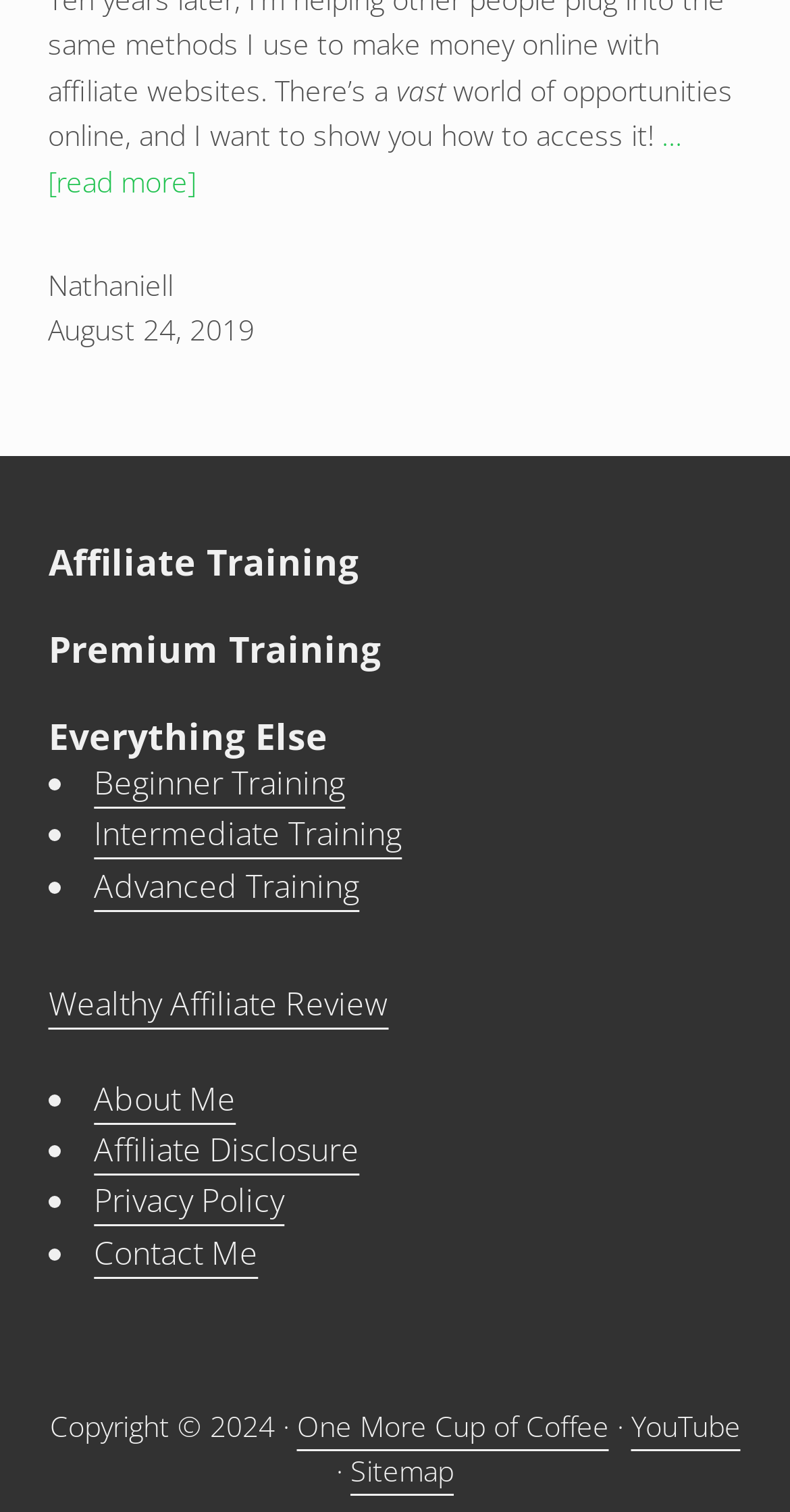Please find and report the bounding box coordinates of the element to click in order to perform the following action: "read more about vast world of opportunities". The coordinates should be expressed as four float numbers between 0 and 1, in the format [left, top, right, bottom].

[0.061, 0.077, 0.864, 0.132]